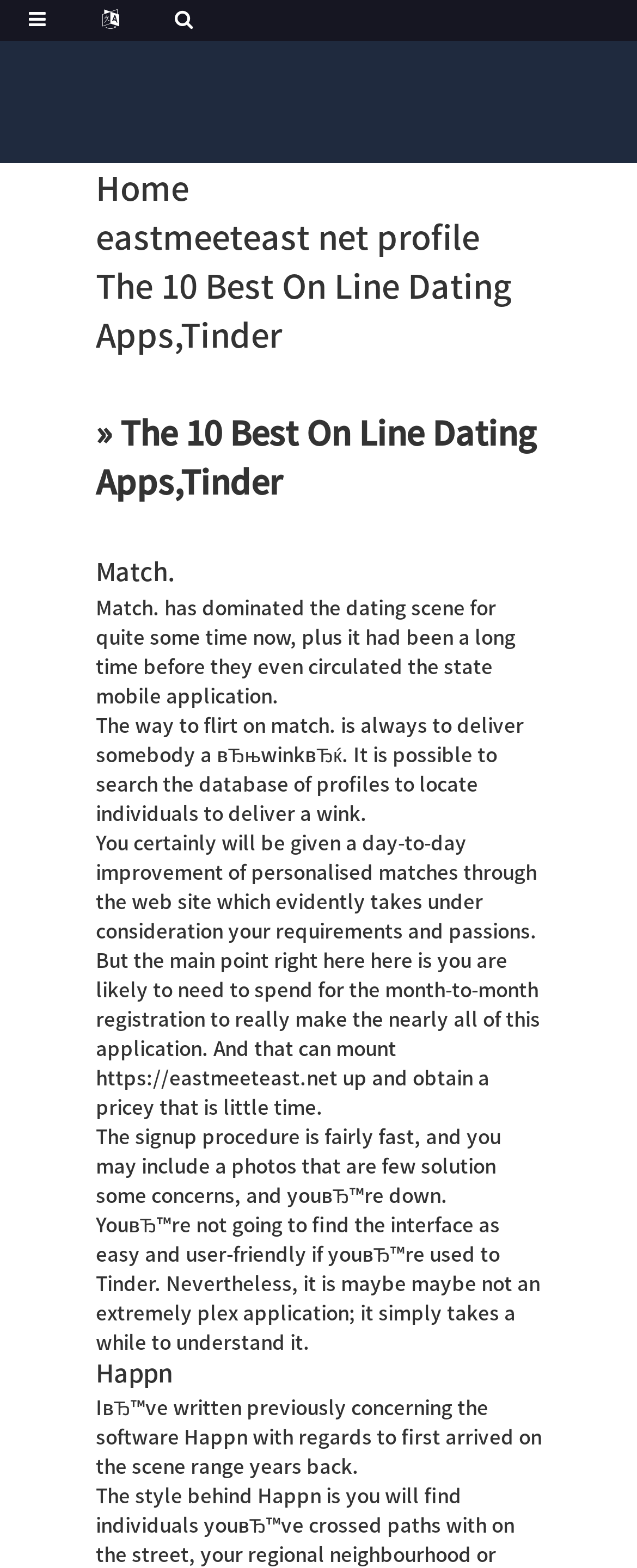Deliver a detailed narrative of the webpage's visual and textual elements.

The webpage is about a Chinese cultural education group, with a focus on online dating apps. At the top, there are three links: "Home", "eastmeeteast net profile", and "The 10 Best On Line Dating Apps,Tinder". Below these links, there is a heading "» The 10 Best On Line Dating Apps,Tinder" followed by another heading "Match.". 

To the right of the "Match." heading, there are four paragraphs of text describing the online dating app Match. The text explains how Match. has been a dominant player in the dating scene, how to flirt on the app, and how it provides daily personalized matches based on users' requirements and interests. However, it also mentions that a monthly subscription is required to make the most of the app.

Below the text about Match., there is a link to "https://eastmeeteast.net" and two more paragraphs of text. The first paragraph mentions the signup process for the app, and the second paragraph compares the app's interface to Tinder, stating that it takes some time to get used to.

Finally, there is a heading "Happn" followed by a paragraph of text about the Happn app, which the author has written about before.